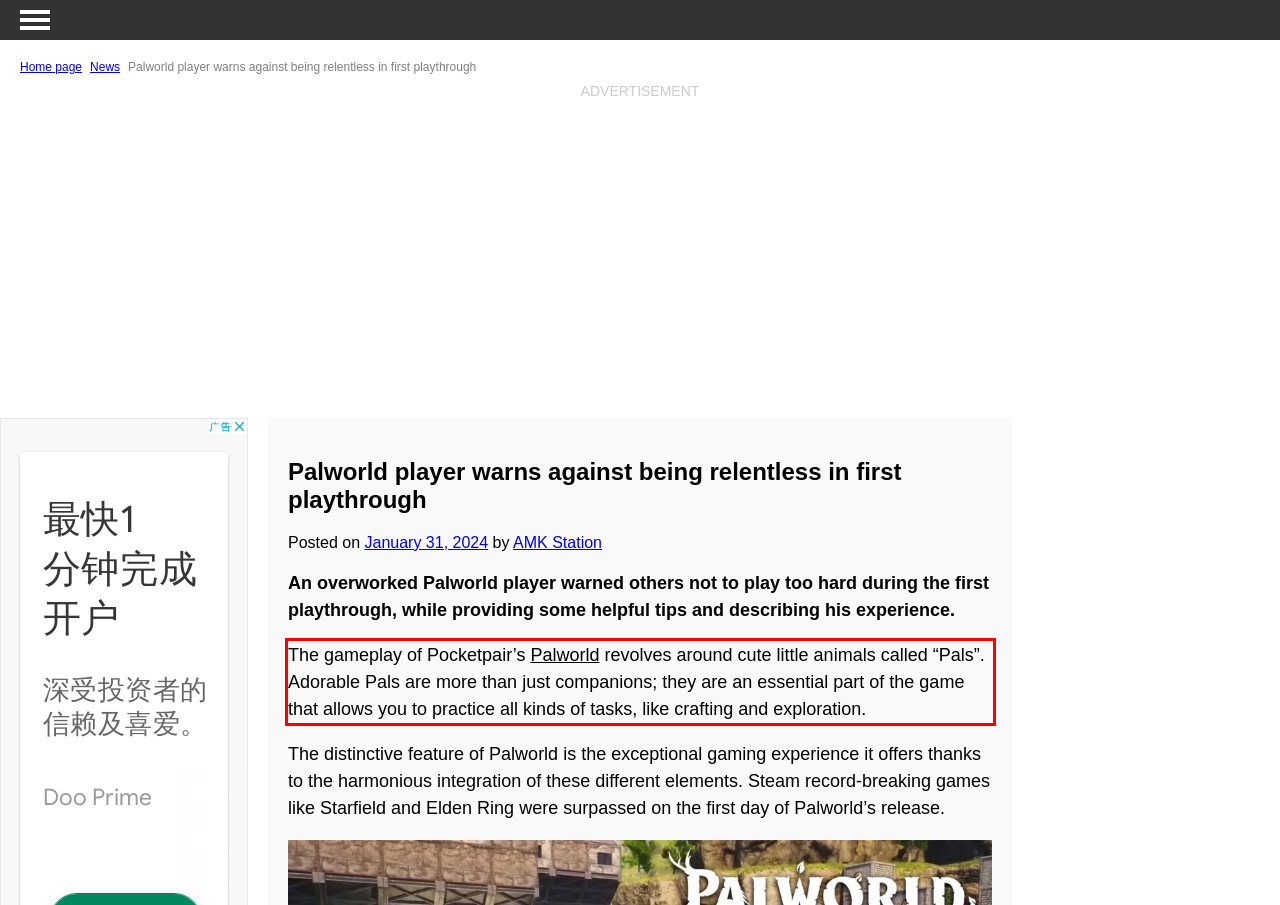Identify the text inside the red bounding box on the provided webpage screenshot by performing OCR.

The gameplay of Pocketpair’s Palworld revolves around cute little animals called “Pals”. Adorable Pals are more than just companions; they are an essential part of the game that allows you to practice all kinds of tasks, like crafting and exploration.